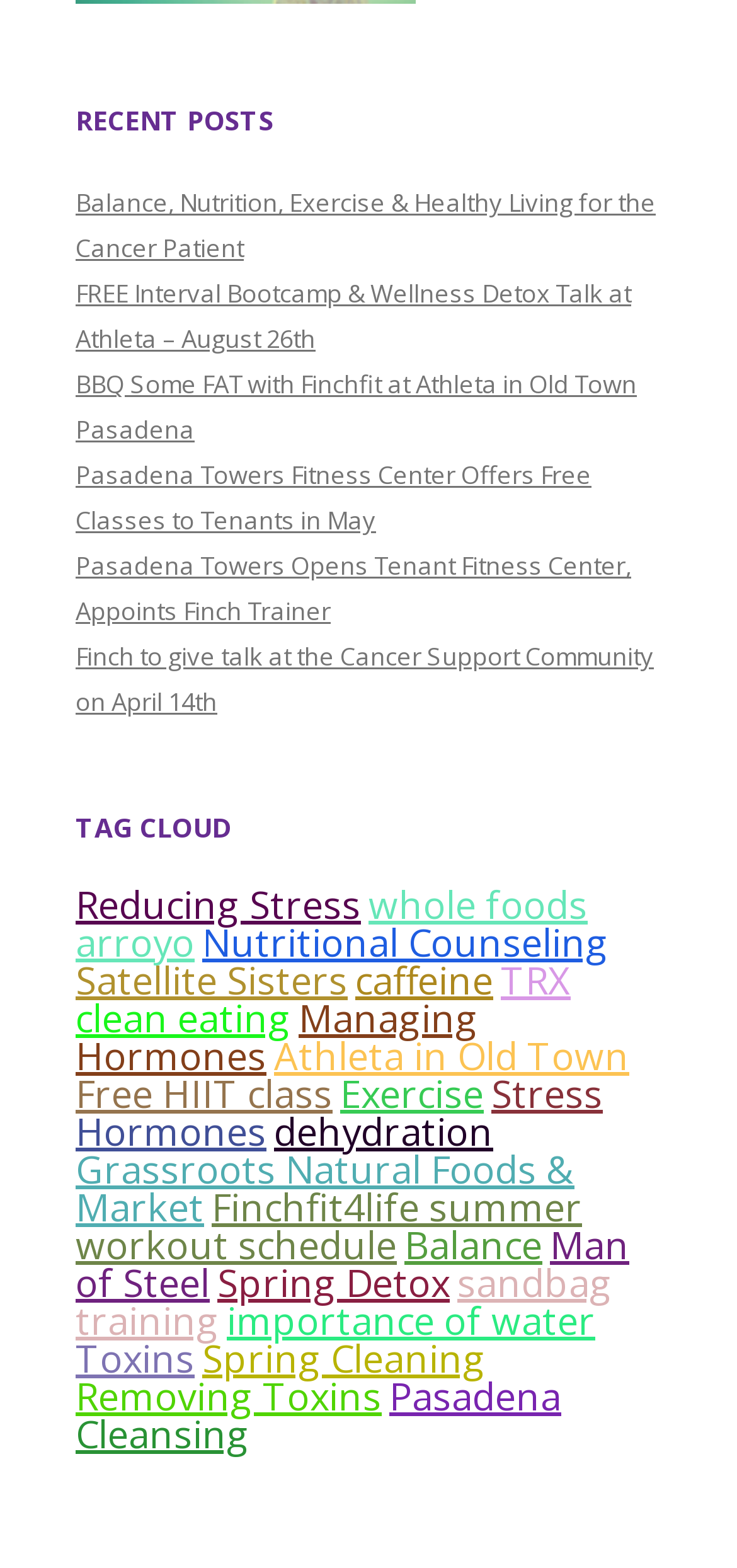Identify the bounding box coordinates for the UI element described as: "Athleta in Old Town". The coordinates should be provided as four floats between 0 and 1: [left, top, right, bottom].

[0.372, 0.658, 0.854, 0.69]